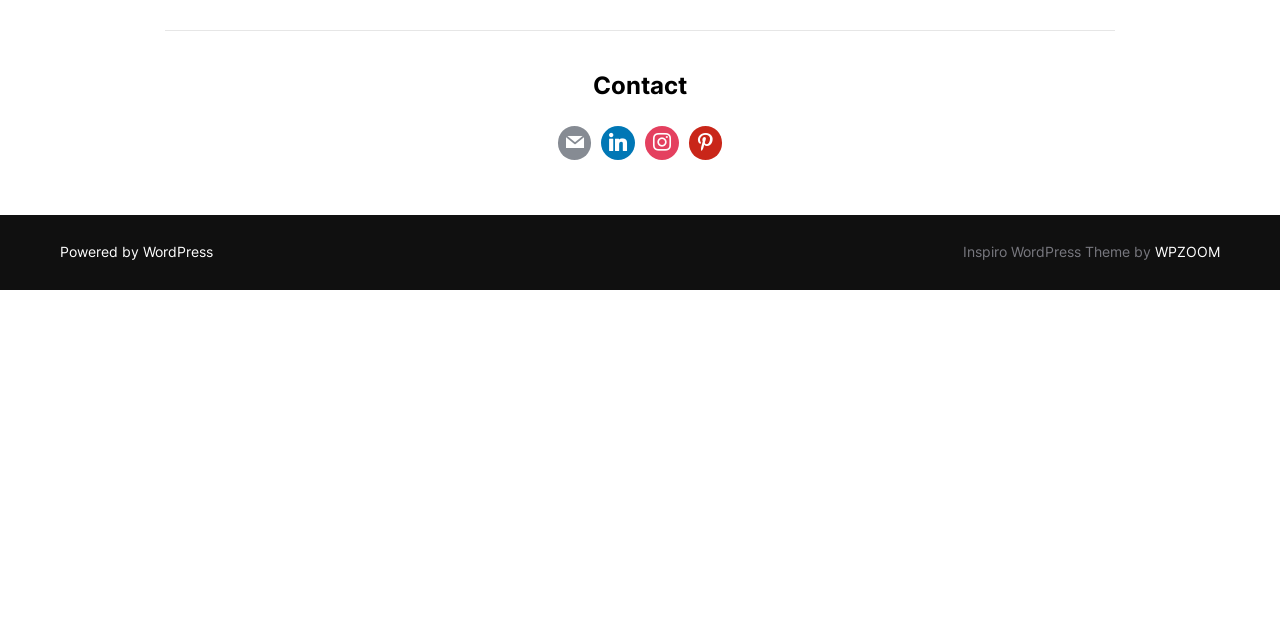Given the element description title="Pinterest", specify the bounding box coordinates of the corresponding UI element in the format (top-left x, top-left y, bottom-right x, bottom-right y). All values must be between 0 and 1.

[0.534, 0.19, 0.568, 0.258]